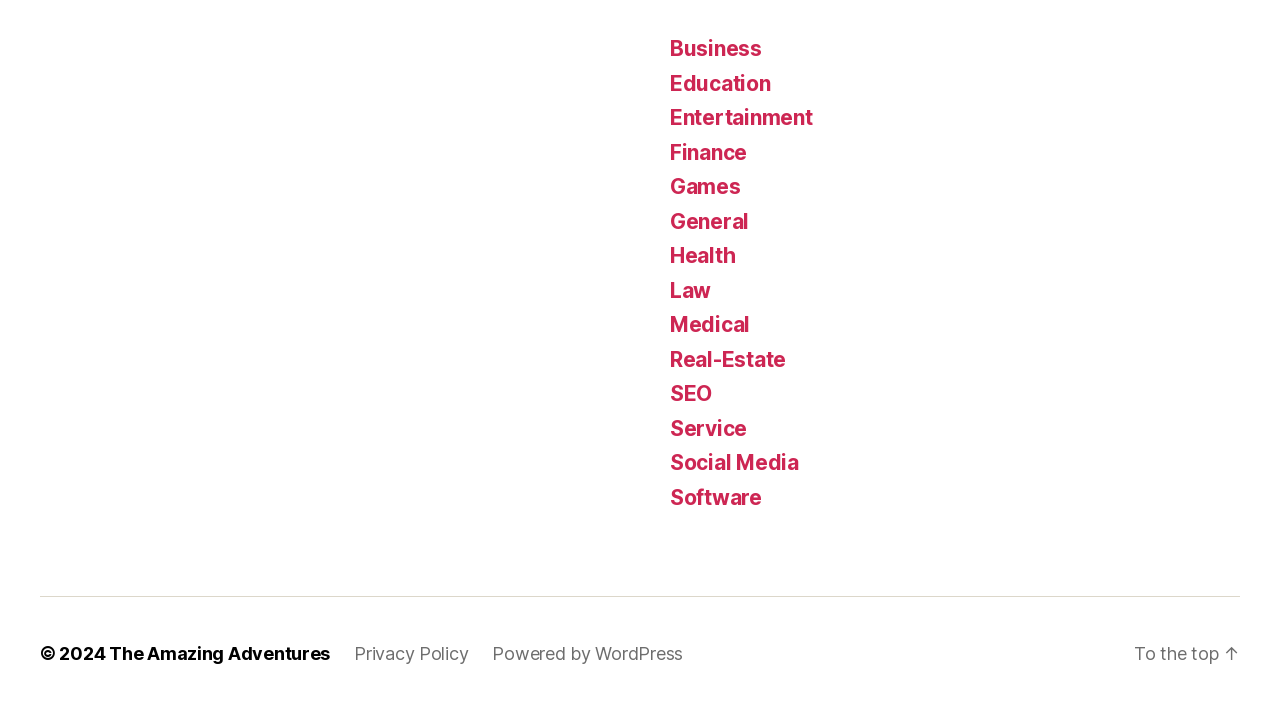Find the bounding box coordinates of the element I should click to carry out the following instruction: "Read the Privacy Policy".

[0.277, 0.906, 0.366, 0.936]